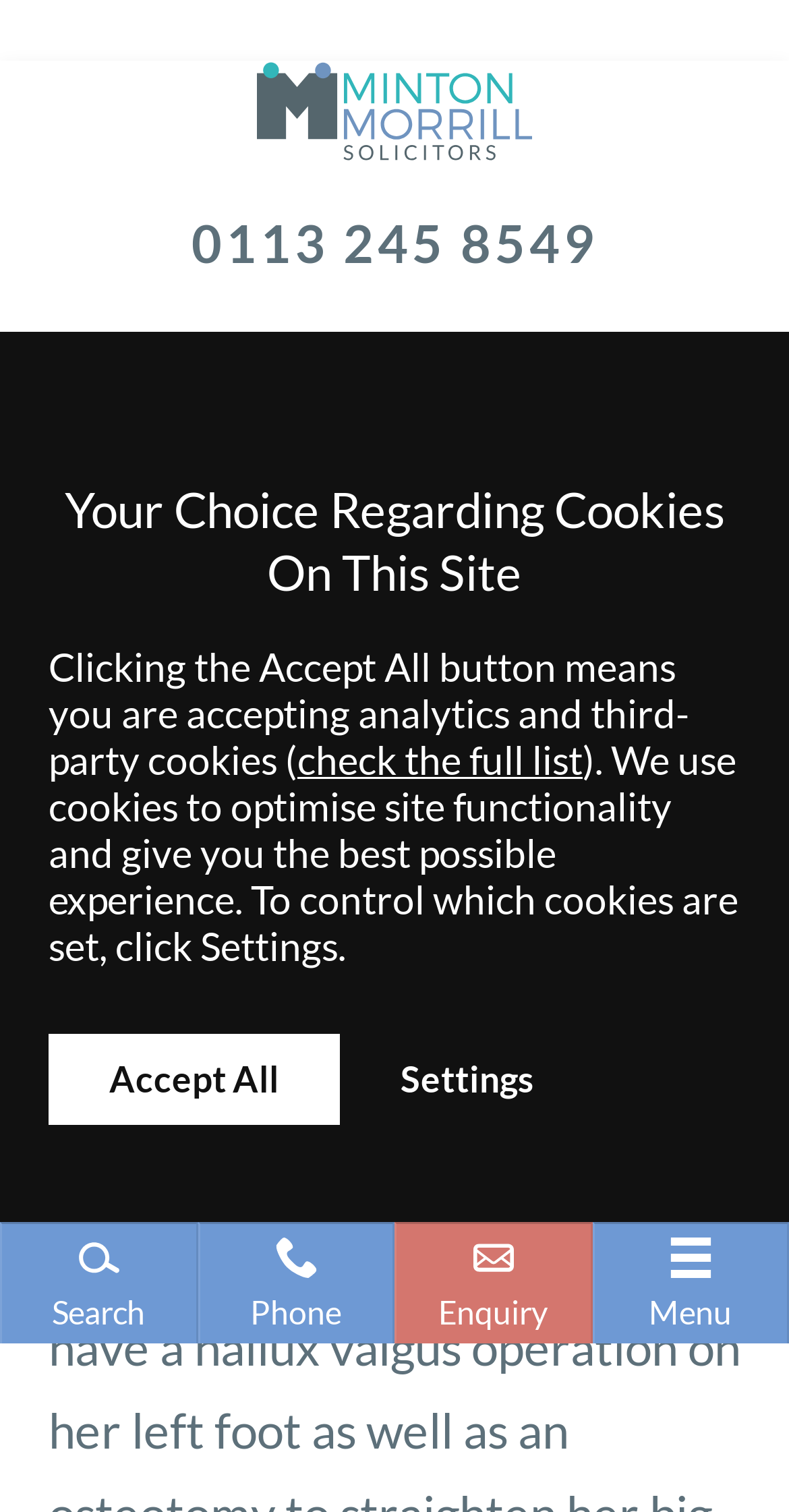What is the name of the law firm?
Using the visual information, respond with a single word or phrase.

Minton Morrill Solicitors